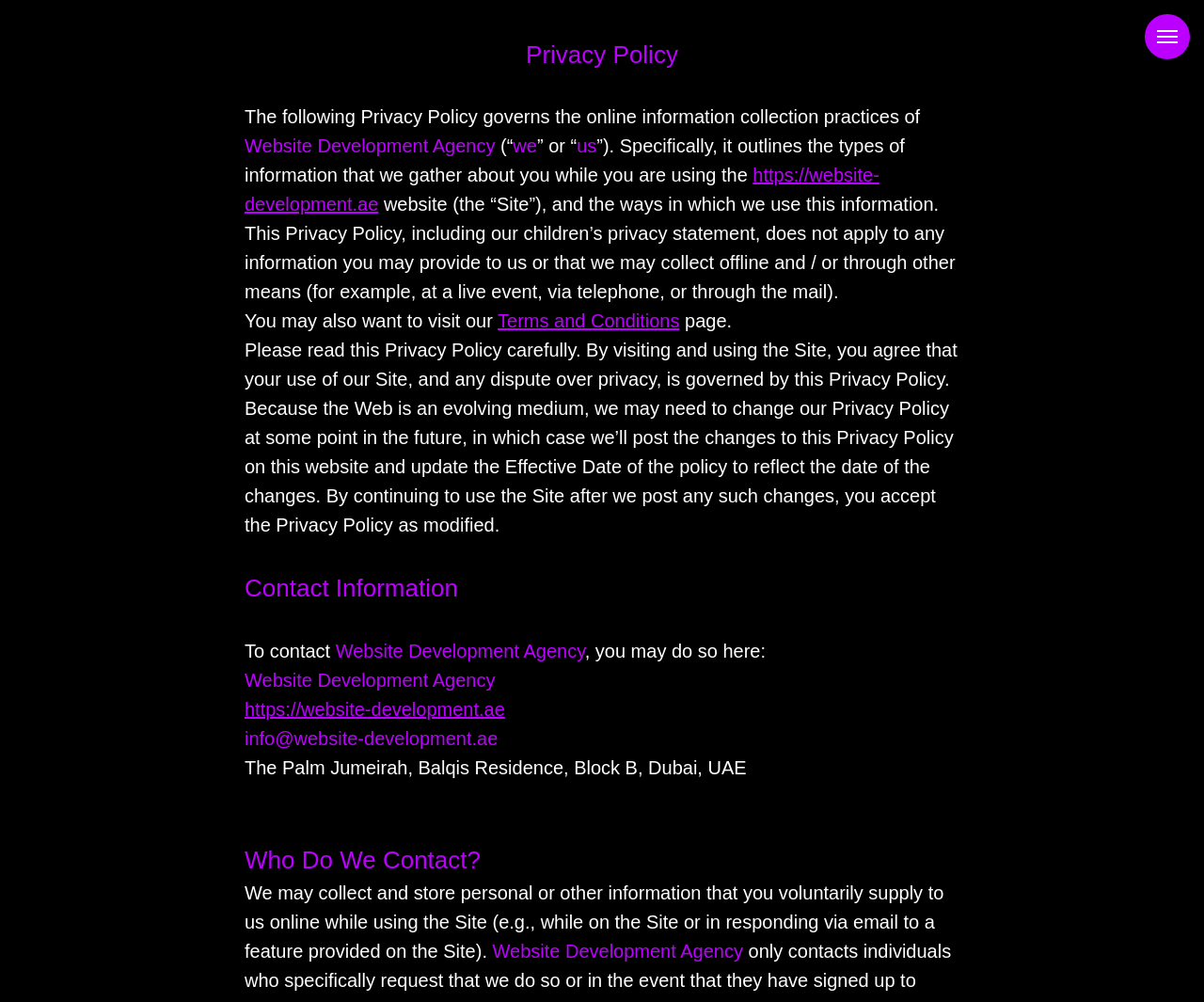What is the scope of this policy?
Use the information from the screenshot to give a comprehensive response to the question.

I inferred the scope of the policy by reading the introductory text, which states that the policy 'does not apply to any information you may provide to us or that we may collect offline and / or through other means'. This suggests that the policy only applies to online information collection practices.